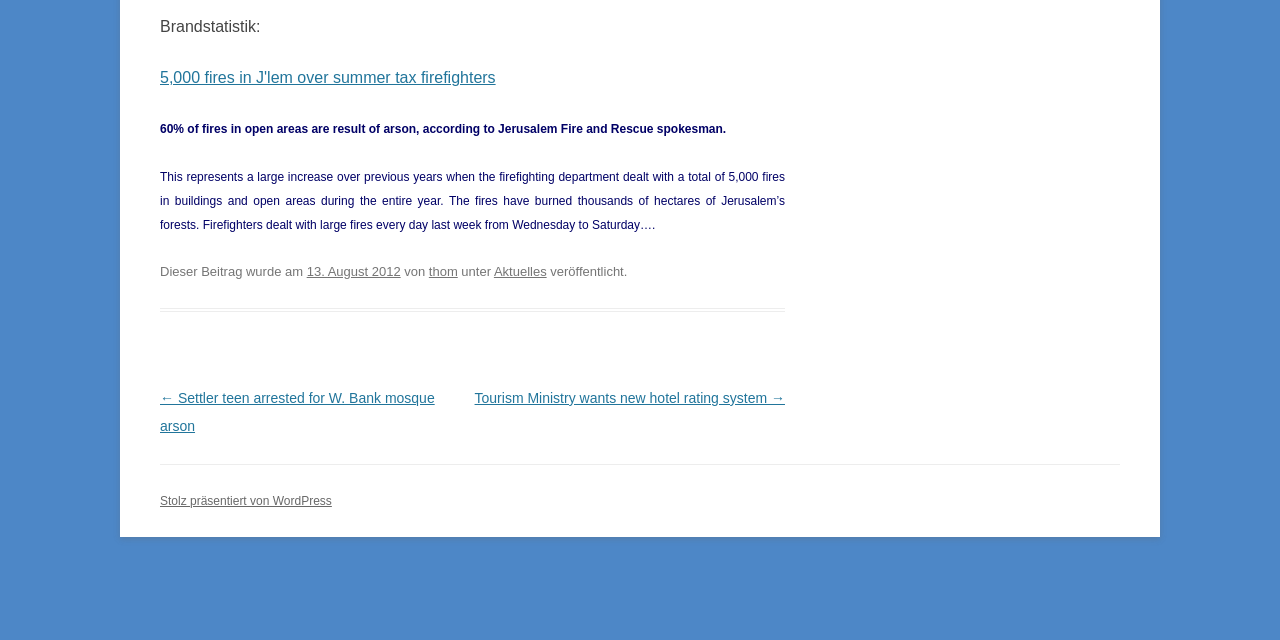Given the webpage screenshot and the description, determine the bounding box coordinates (top-left x, top-left y, bottom-right x, bottom-right y) that define the location of the UI element matching this description: Stolz präsentiert von WordPress

[0.125, 0.772, 0.259, 0.793]